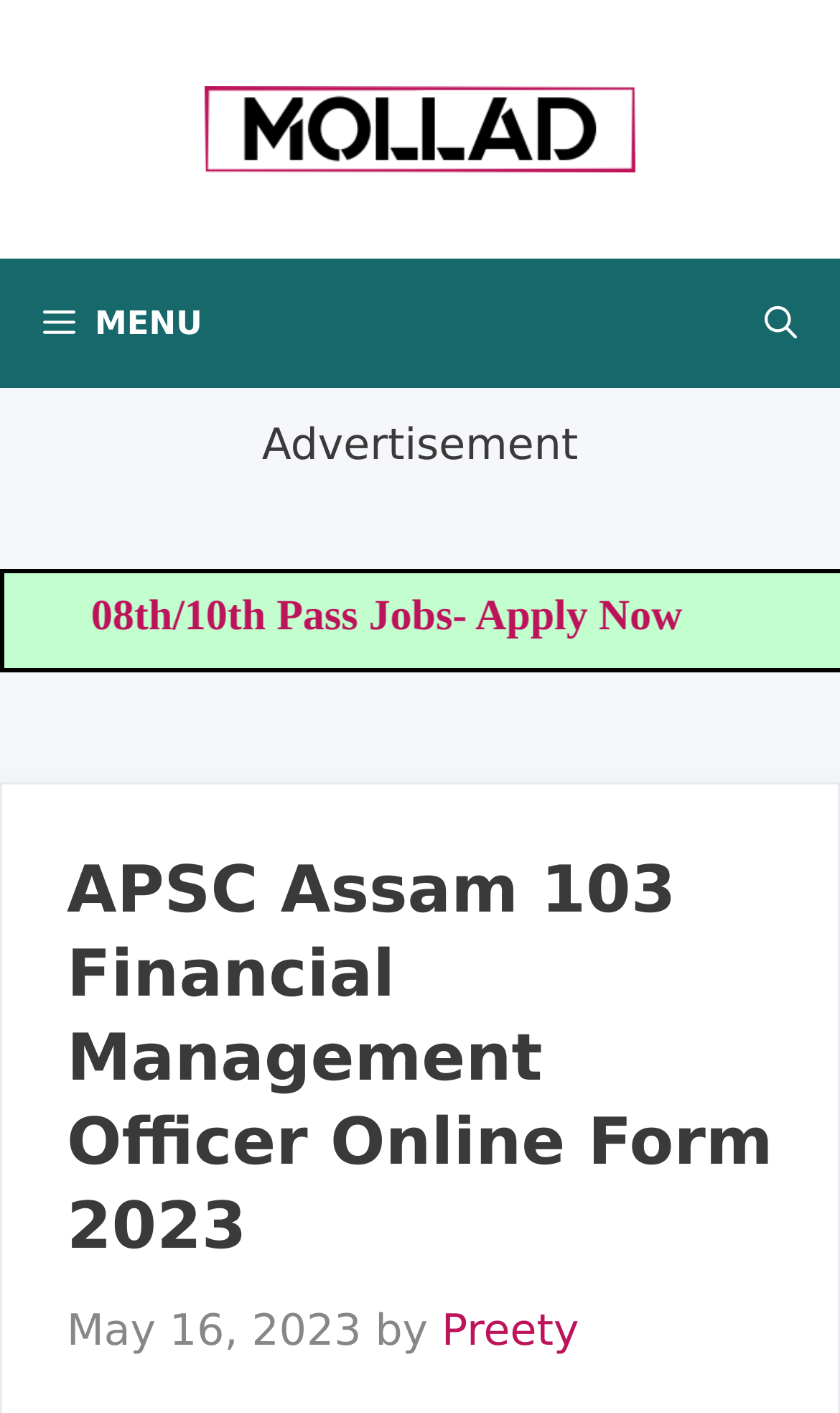How many links are present in the primary navigation?
Using the image provided, answer with just one word or phrase.

3